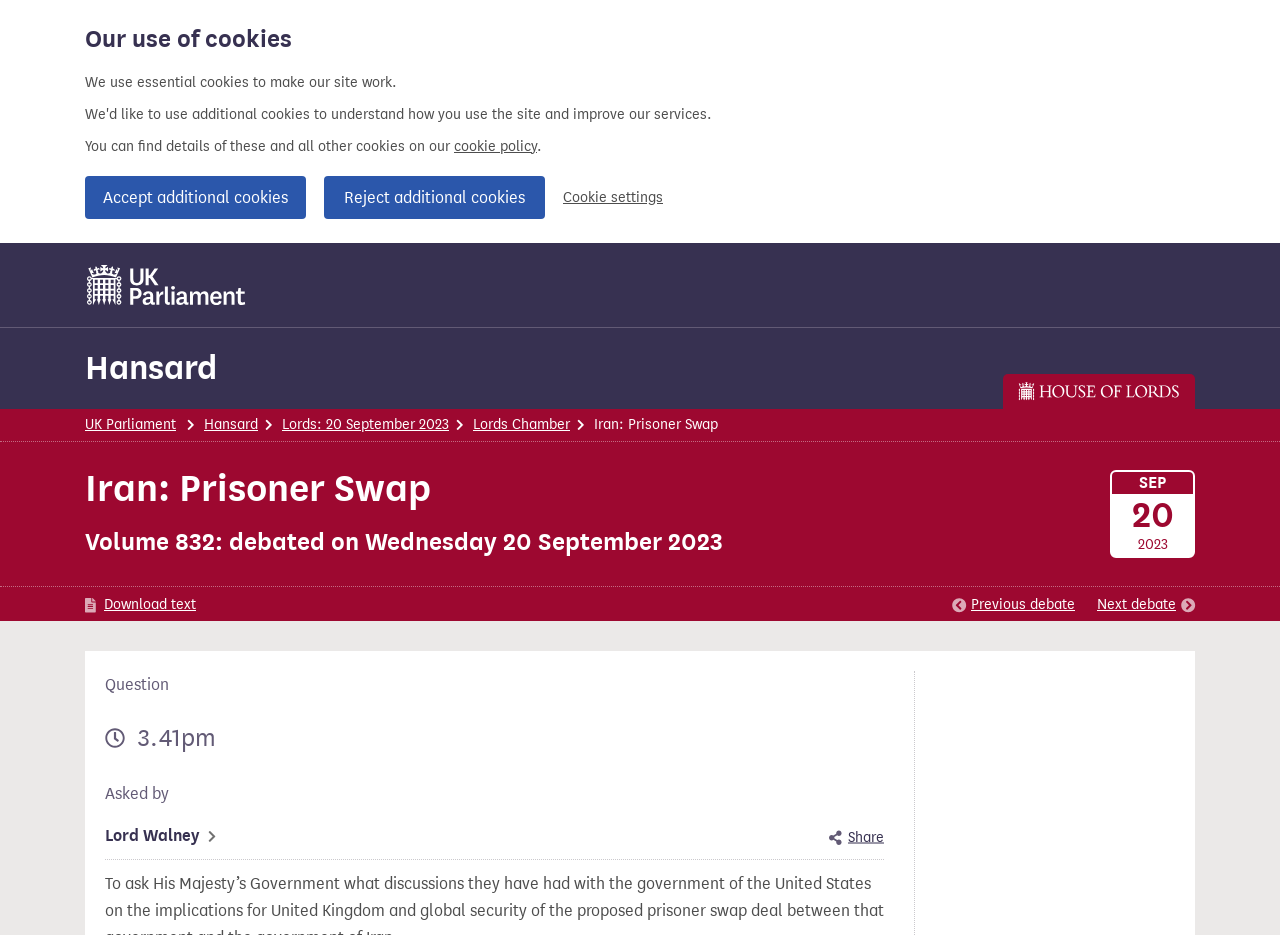Indicate the bounding box coordinates of the element that needs to be clicked to satisfy the following instruction: "View previous debate". The coordinates should be four float numbers between 0 and 1, i.e., [left, top, right, bottom].

[0.744, 0.635, 0.84, 0.659]